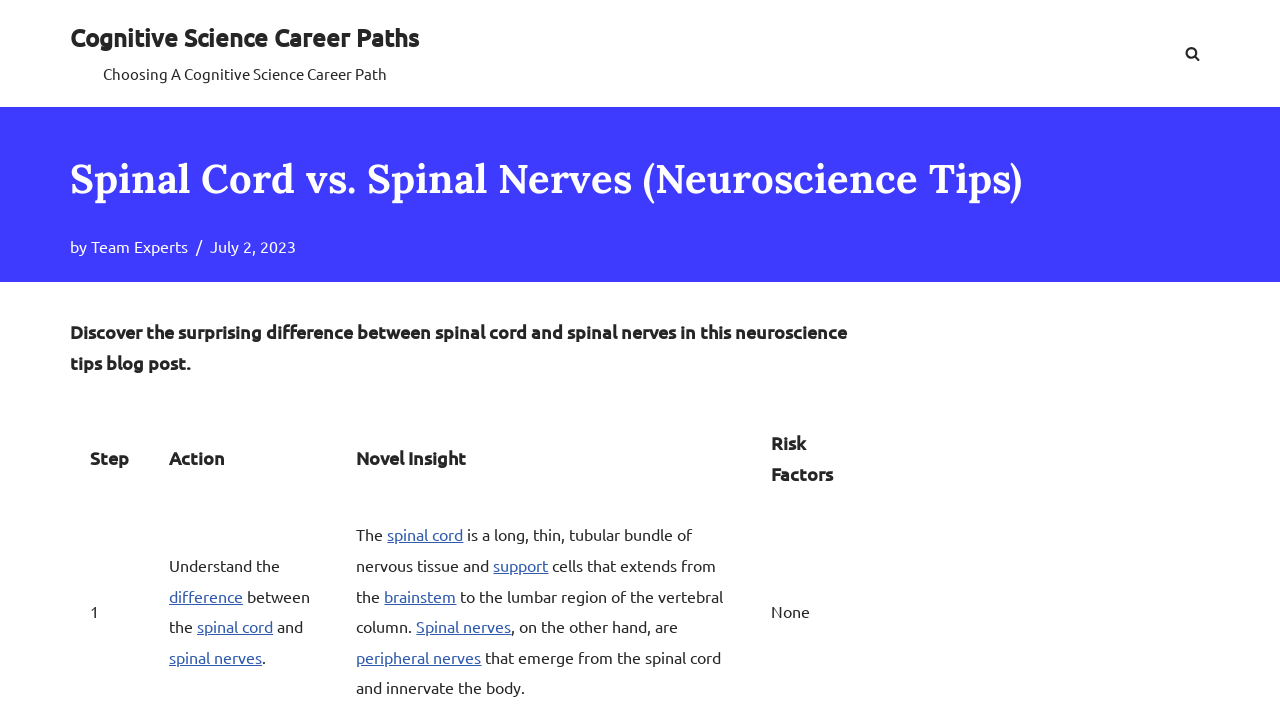Could you find the bounding box coordinates of the clickable area to complete this instruction: "Learn about the difference between spinal cord and spinal nerves"?

[0.132, 0.811, 0.19, 0.839]